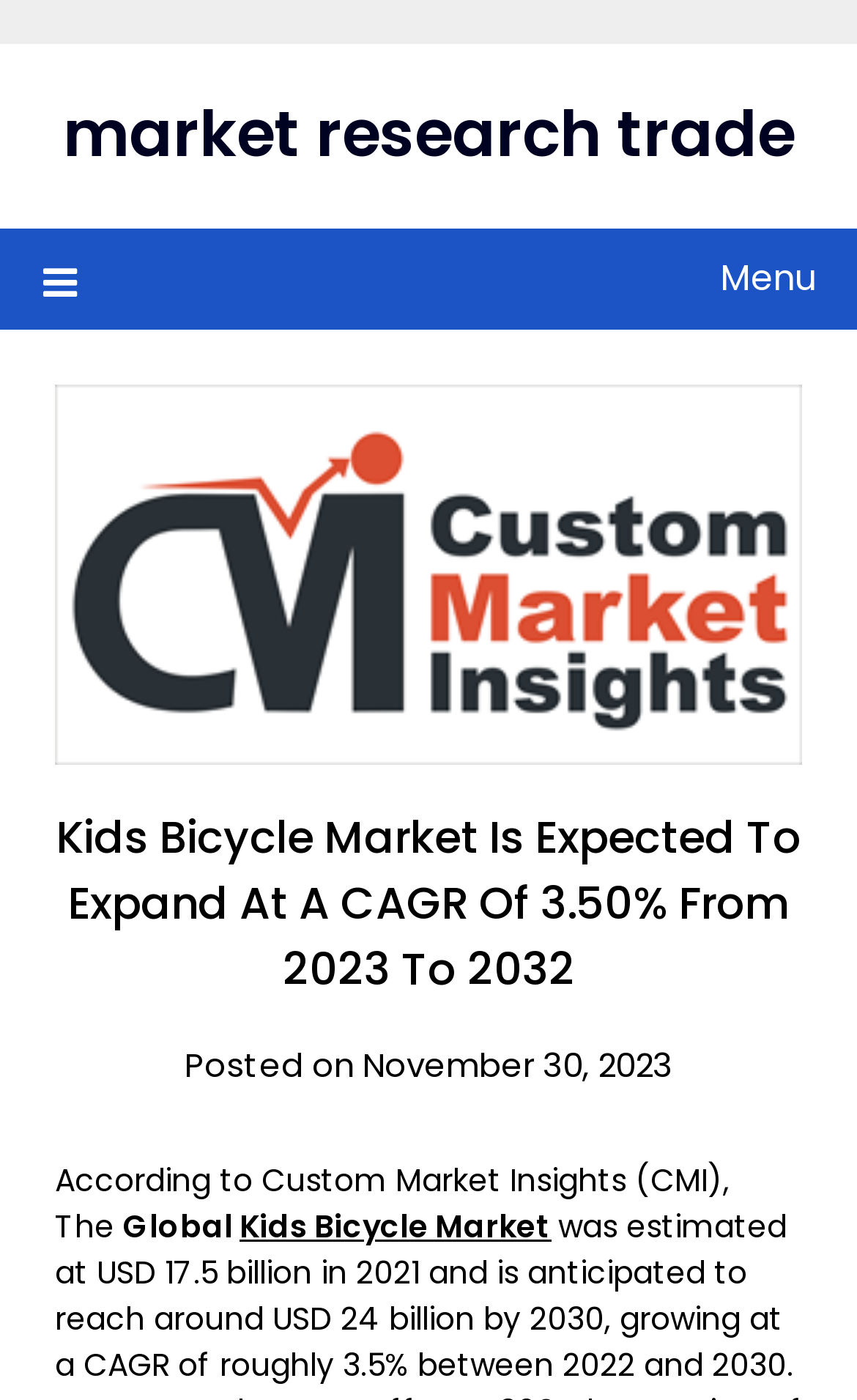Can you find and provide the main heading text of this webpage?

Kids Bicycle Market Is Expected To Expand At A CAGR Of 3.50% From 2023 To 2032